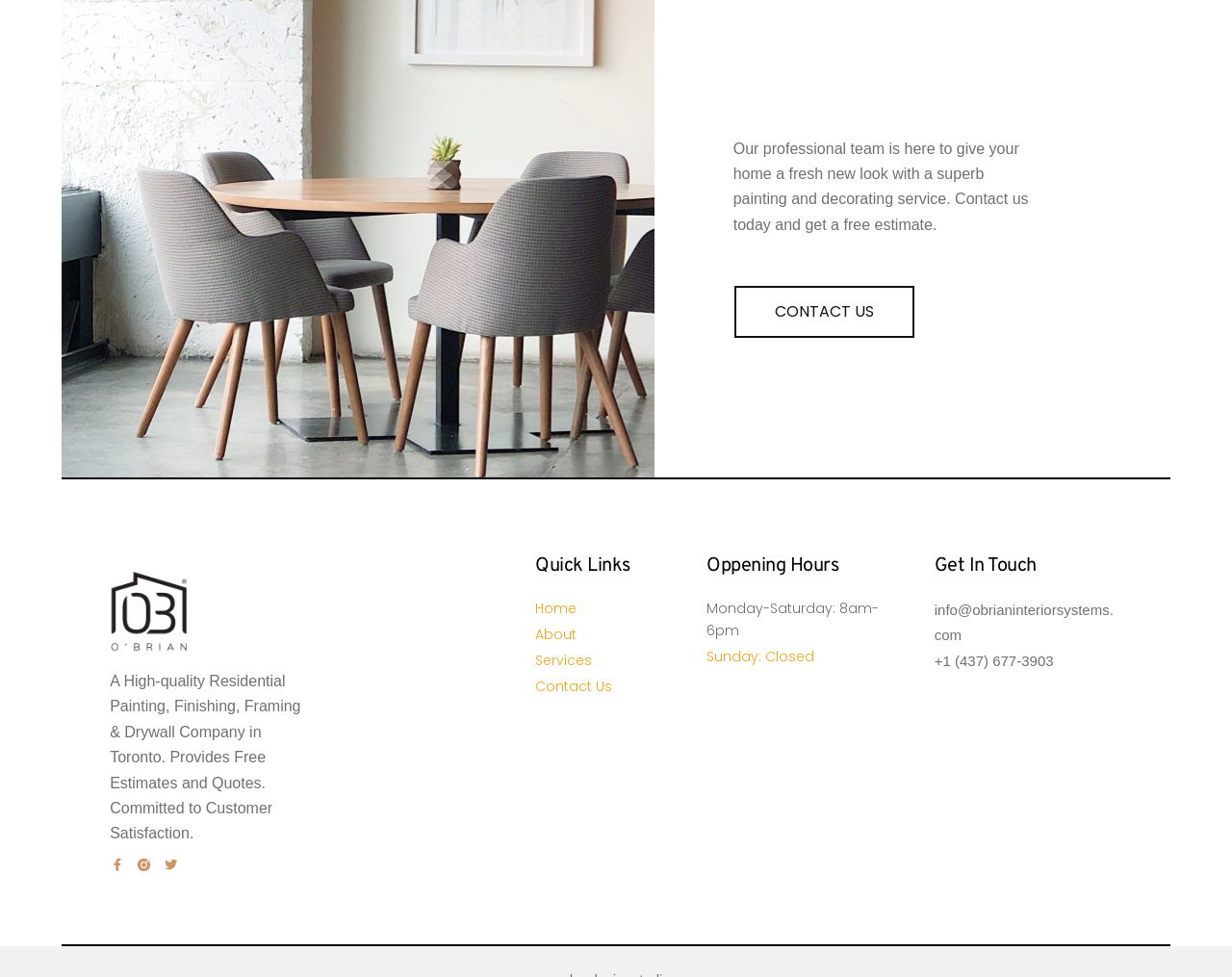Provide the bounding box coordinates of the section that needs to be clicked to accomplish the following instruction: "Click the 'CONTACT US' link."

[0.596, 0.293, 0.742, 0.346]